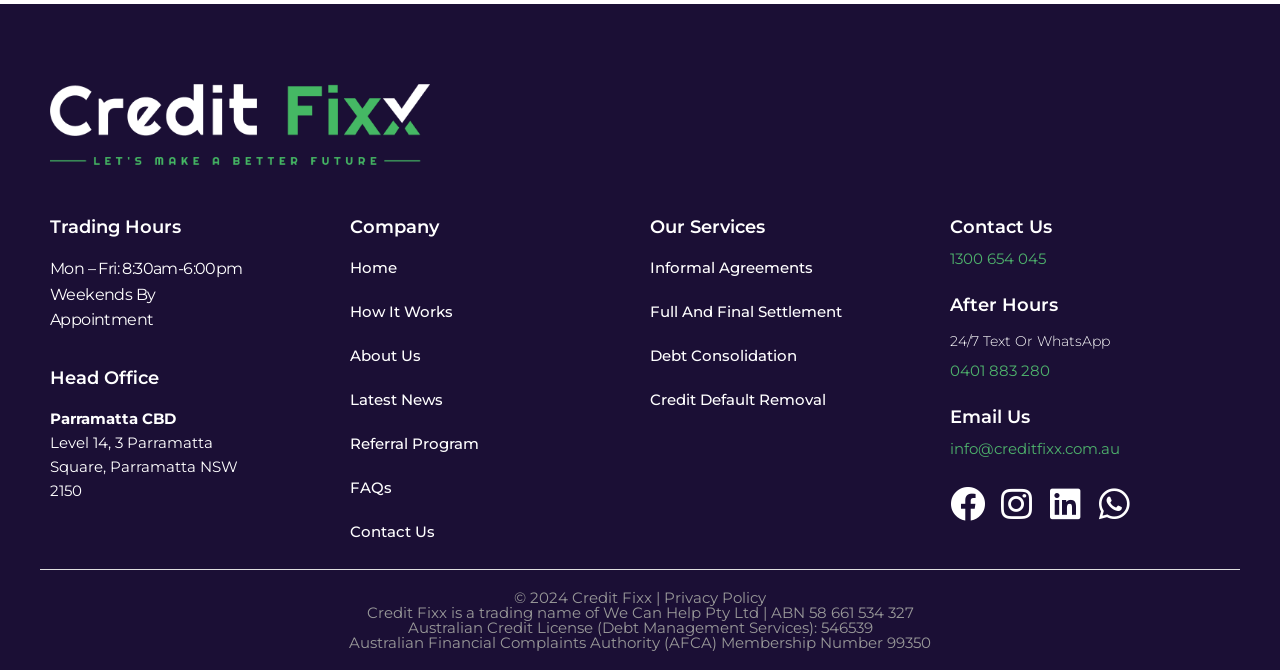Find the bounding box of the web element that fits this description: "Full and Final Settlement".

[0.508, 0.448, 0.727, 0.484]